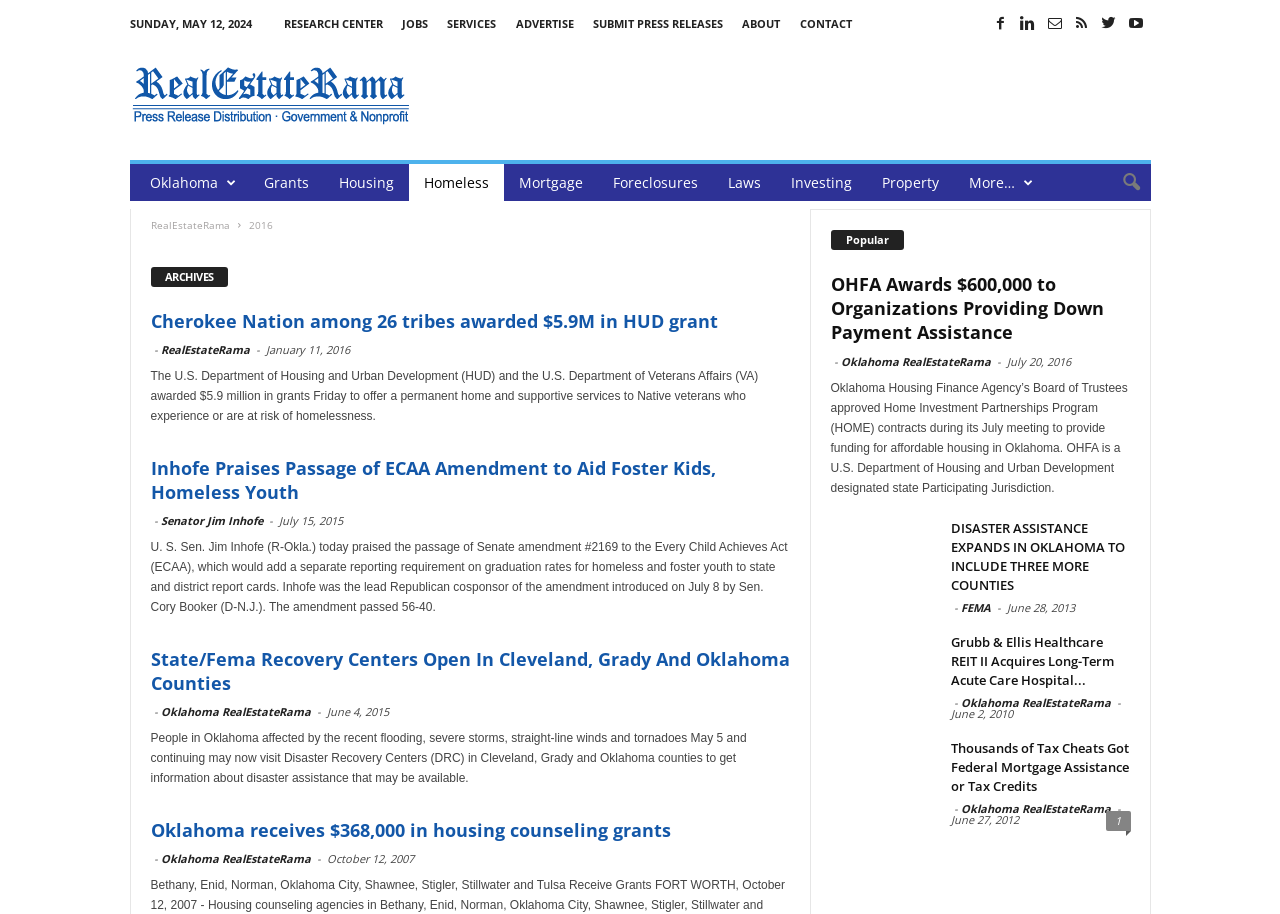Please determine the bounding box coordinates of the element's region to click for the following instruction: "Click on the 'SUBMIT PRESS RELEASES' link".

[0.463, 0.018, 0.565, 0.034]